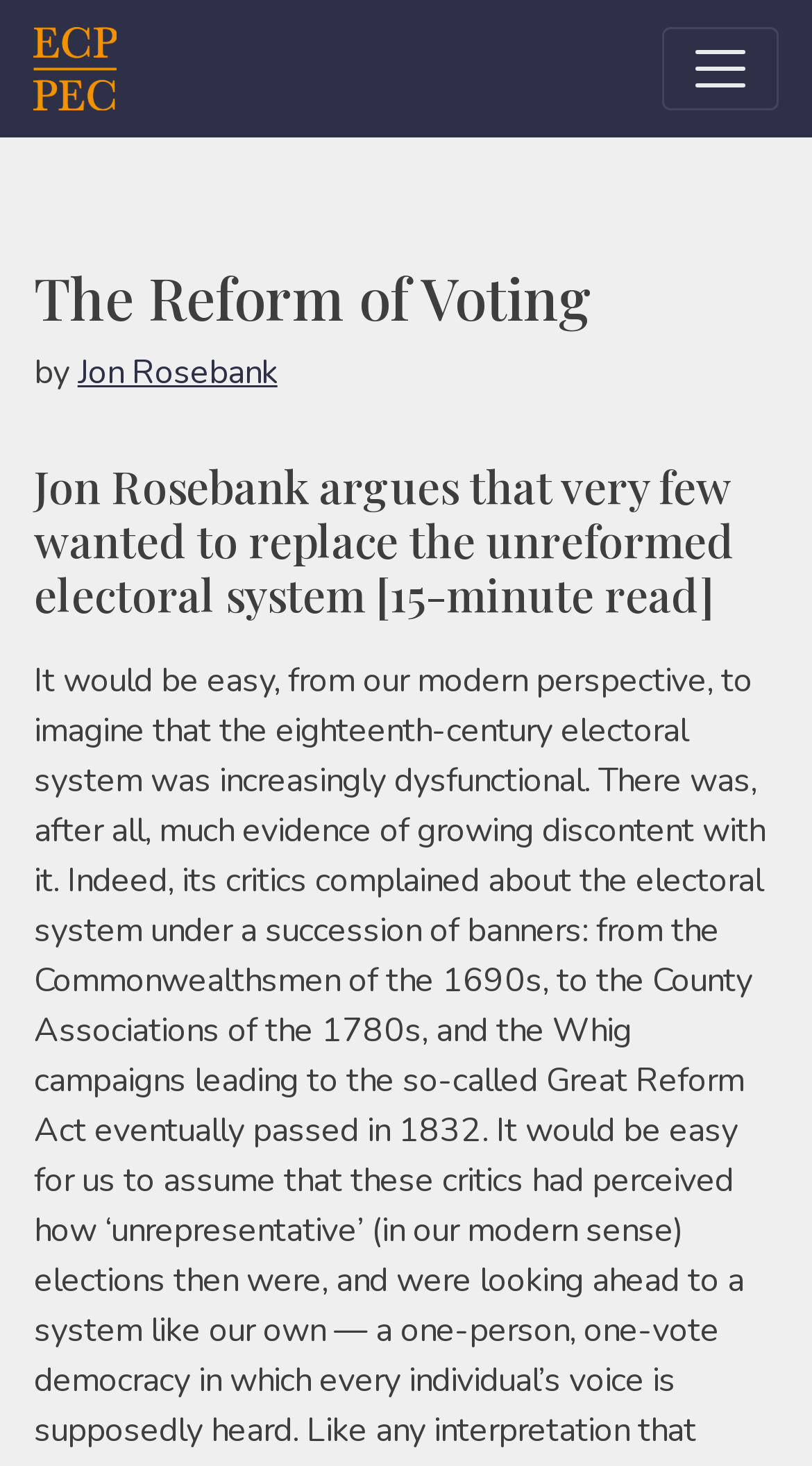Create a detailed description of the webpage's content and layout.

The webpage is titled "The Reform of Voting - ECPPEC" and appears to be an article or blog post. At the top of the page, there is a main navigation section that spans the entire width of the page, taking up about 9% of the screen's height. Within this navigation section, there is a link to "ECPPEC" accompanied by an image of the same name, positioned on the left side. On the right side of the navigation section, there is a toggle button to control the navigation menu.

Below the navigation section, there is a header section that occupies about 13% of the screen's height. This section contains a heading that reads "The Reform of Voting" in a prominent font size. To the right of the heading, there is a byline that reads "by" followed by a link to the author's name, "Jon Rosebank". 

Further down, there is another heading that summarizes the article's content, stating that "Jon Rosebank argues that very few wanted to replace the unreformed electoral system" and indicating that the article is a 15-minute read. This heading is positioned below the byline and spans the entire width of the page.